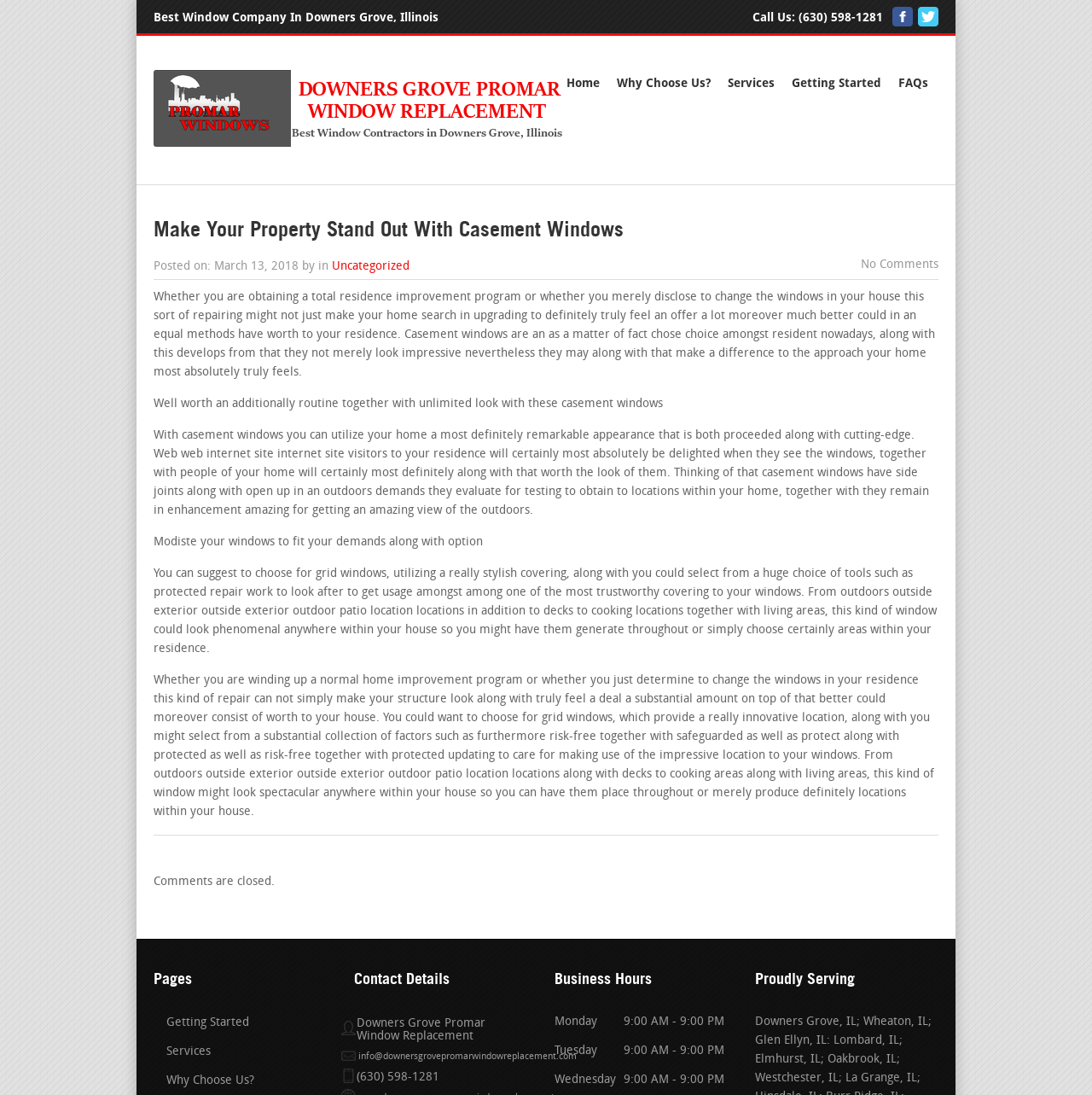Using the given element description, provide the bounding box coordinates (top-left x, top-left y, bottom-right x, bottom-right y) for the corresponding UI element in the screenshot: Why Choose Us?

[0.559, 0.064, 0.657, 0.089]